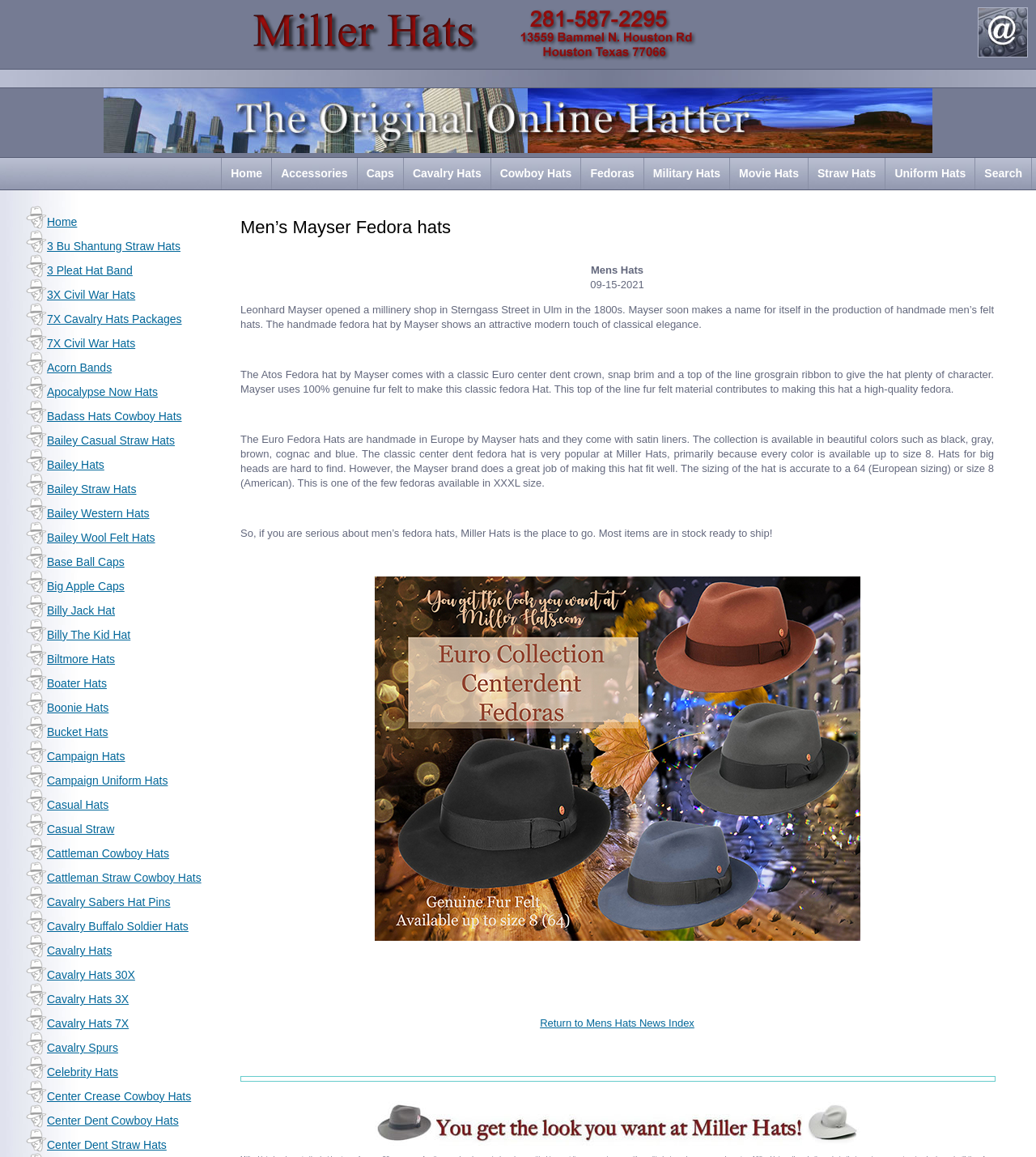Can you show the bounding box coordinates of the region to click on to complete the task described in the instruction: "Click on the 'Miller Hats' link"?

[0.234, 0.044, 0.702, 0.055]